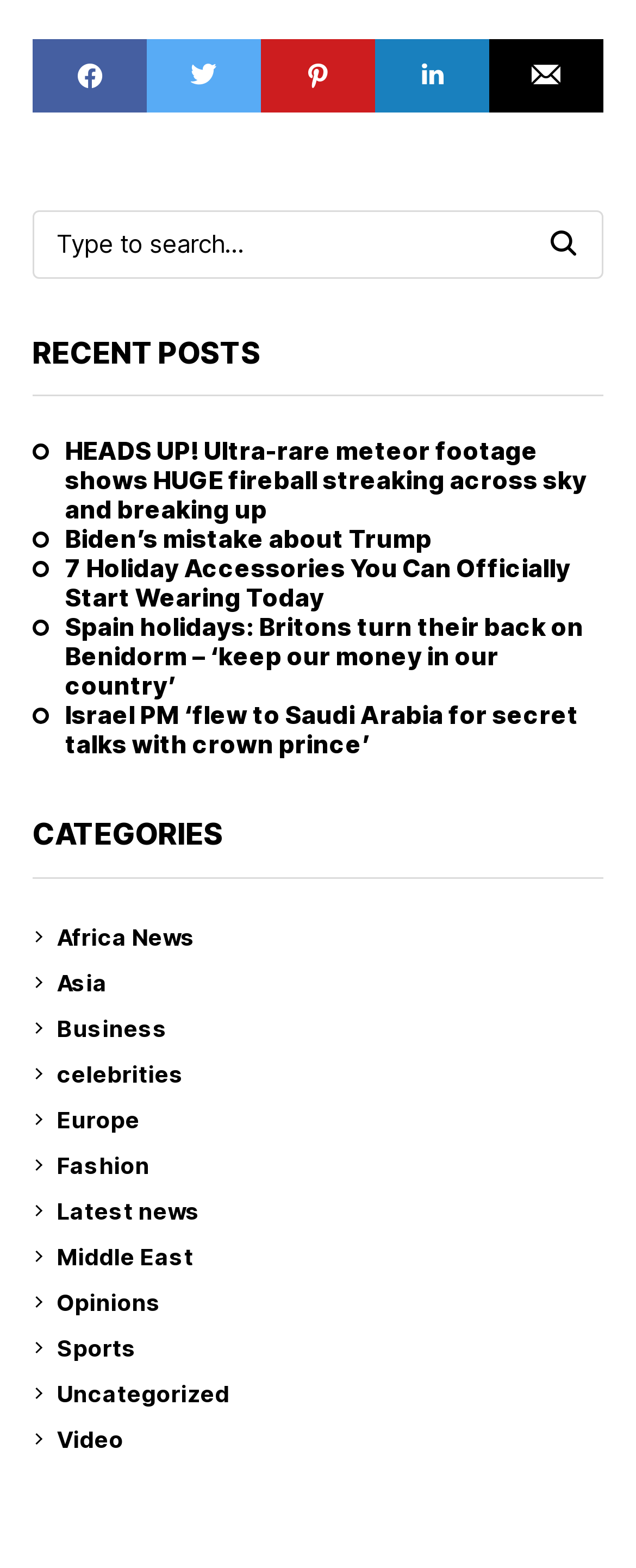Identify the bounding box coordinates of the region I need to click to complete this instruction: "Search for something".

[0.054, 0.135, 0.828, 0.177]